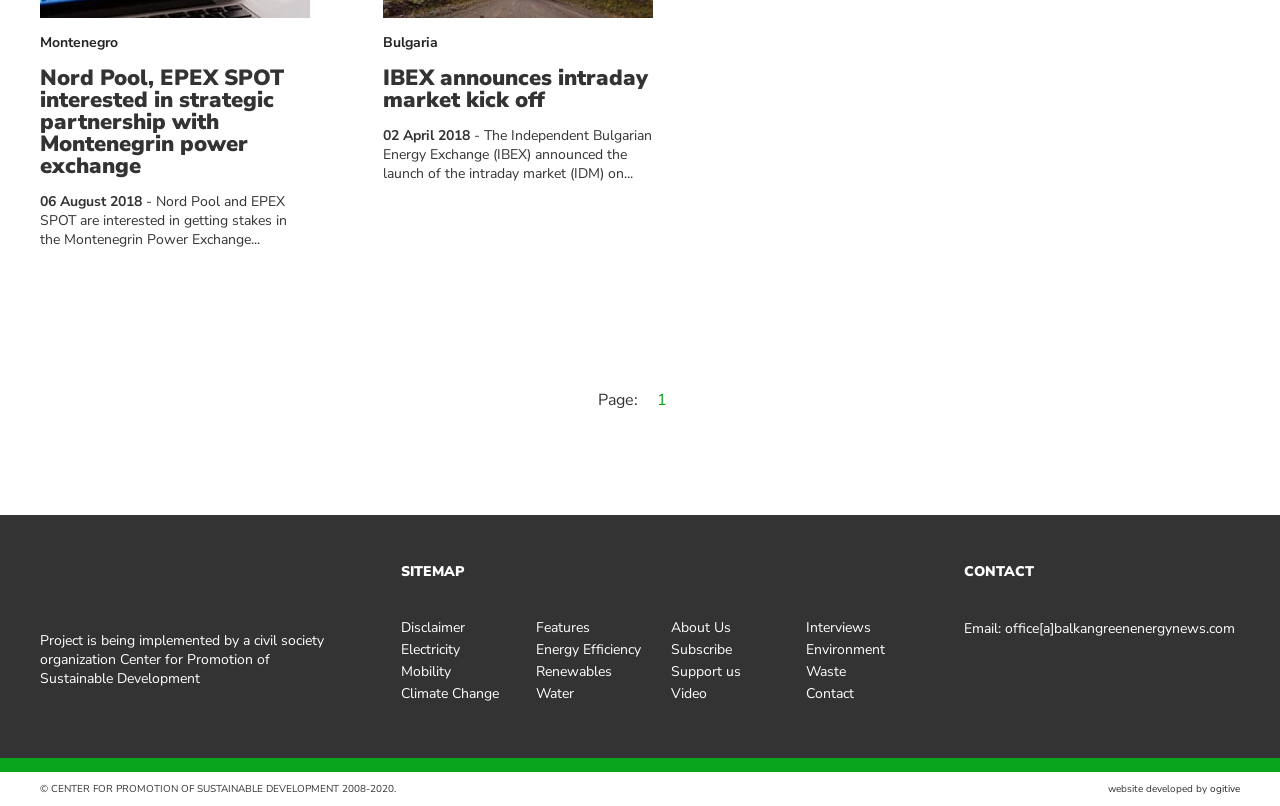Respond concisely with one word or phrase to the following query:
What is the date of the second news article?

02 April 2018